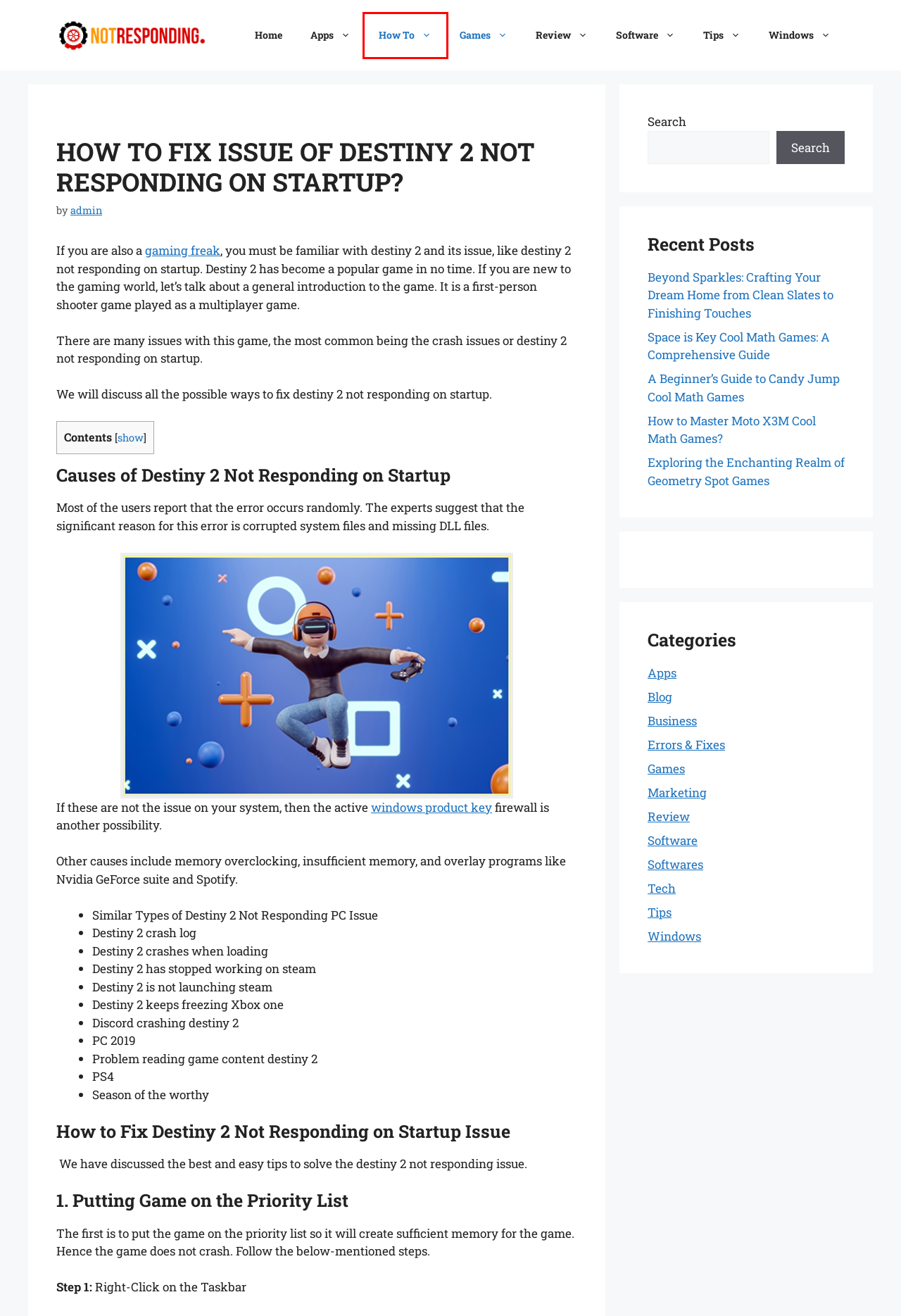You are given a screenshot of a webpage with a red rectangle bounding box around an element. Choose the best webpage description that matches the page after clicking the element in the bounding box. Here are the candidates:
A. Errors & Fixes Archives - Not Responding
B. Marketing Archives - Not Responding
C. How to Master Moto X3M Cool Math Games?
D. Windows Archives - Not Responding
E. Business Archives - Not Responding
F. Software Archives - Not Responding
G. Tech Archives - Not Responding
H. Apps Archives - Not Responding

A